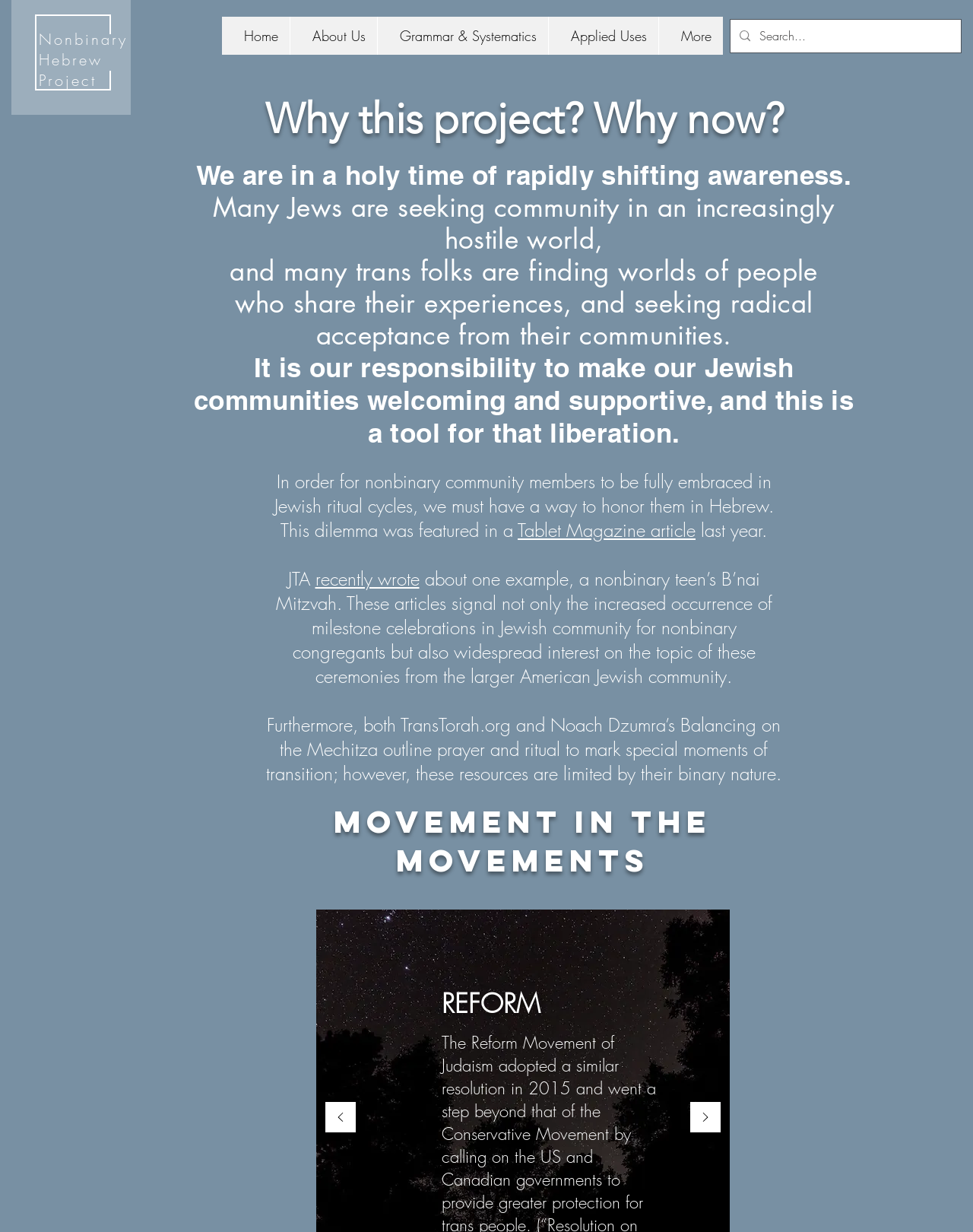Identify the main heading of the webpage and provide its text content.

Nonbinary Hebrew Project